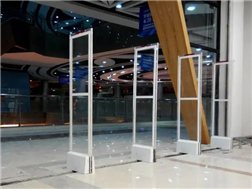Analyze the image and provide a detailed answer to the question: What is the color of the gates?

The color of the gates is white, as mentioned in the caption, which describes the gates as 'sleek, white structures'.